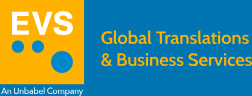What is the company that EVS Translations is a part of?
Identify the answer in the screenshot and reply with a single word or phrase.

Unbabel